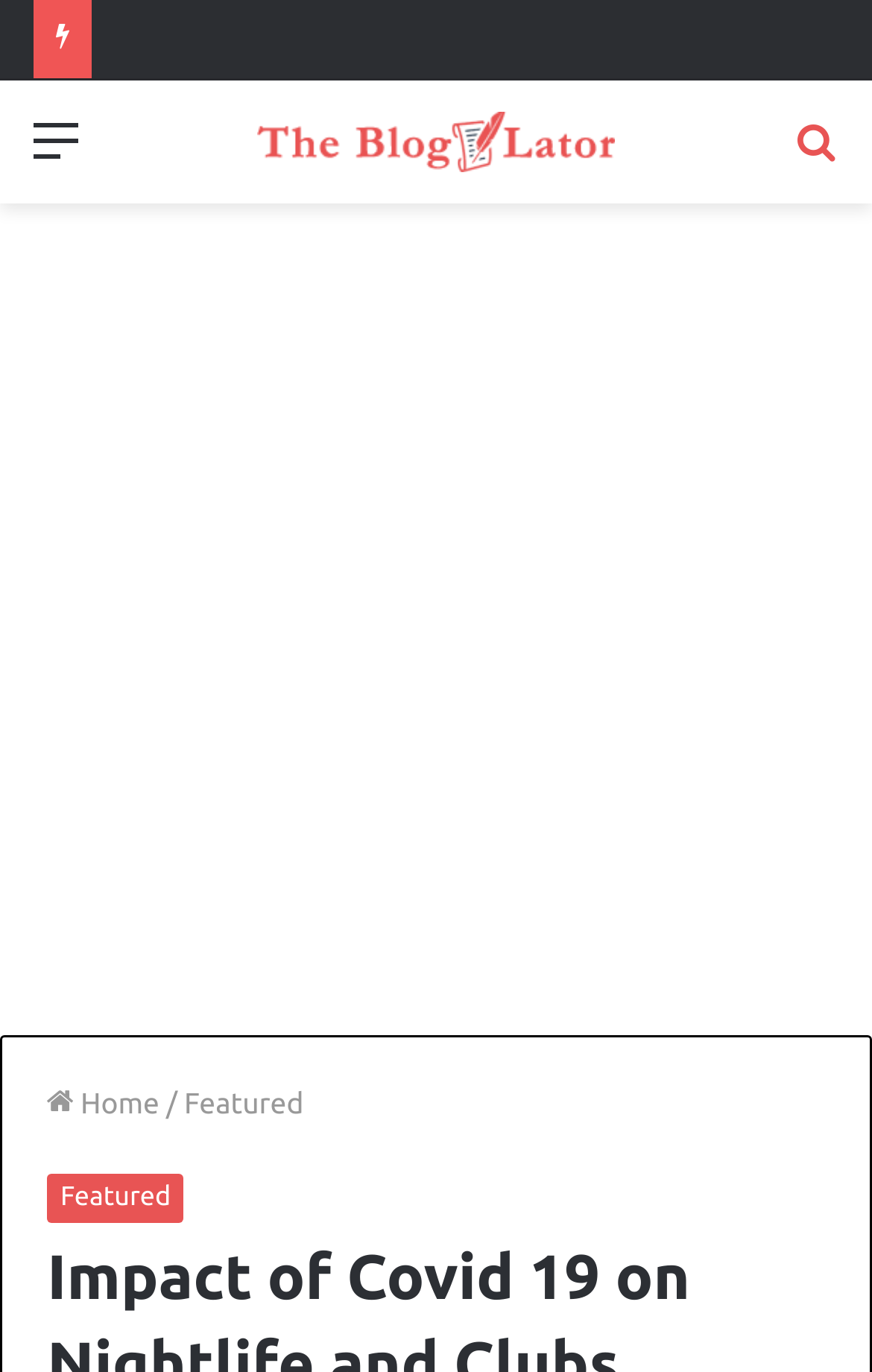How many navigation links are there?
Please use the image to provide a one-word or short phrase answer.

3